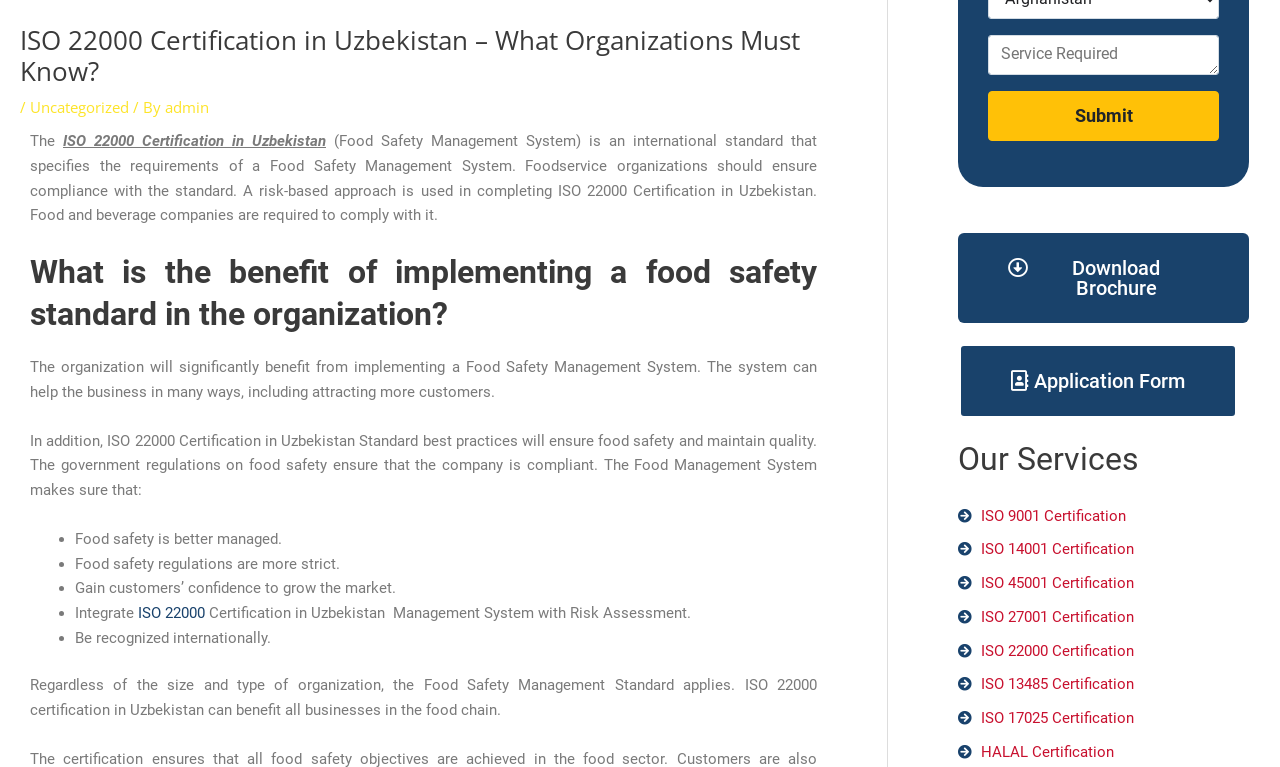Predict the bounding box of the UI element that fits this description: "ISO 14001 Certification".

[0.748, 0.697, 0.976, 0.736]